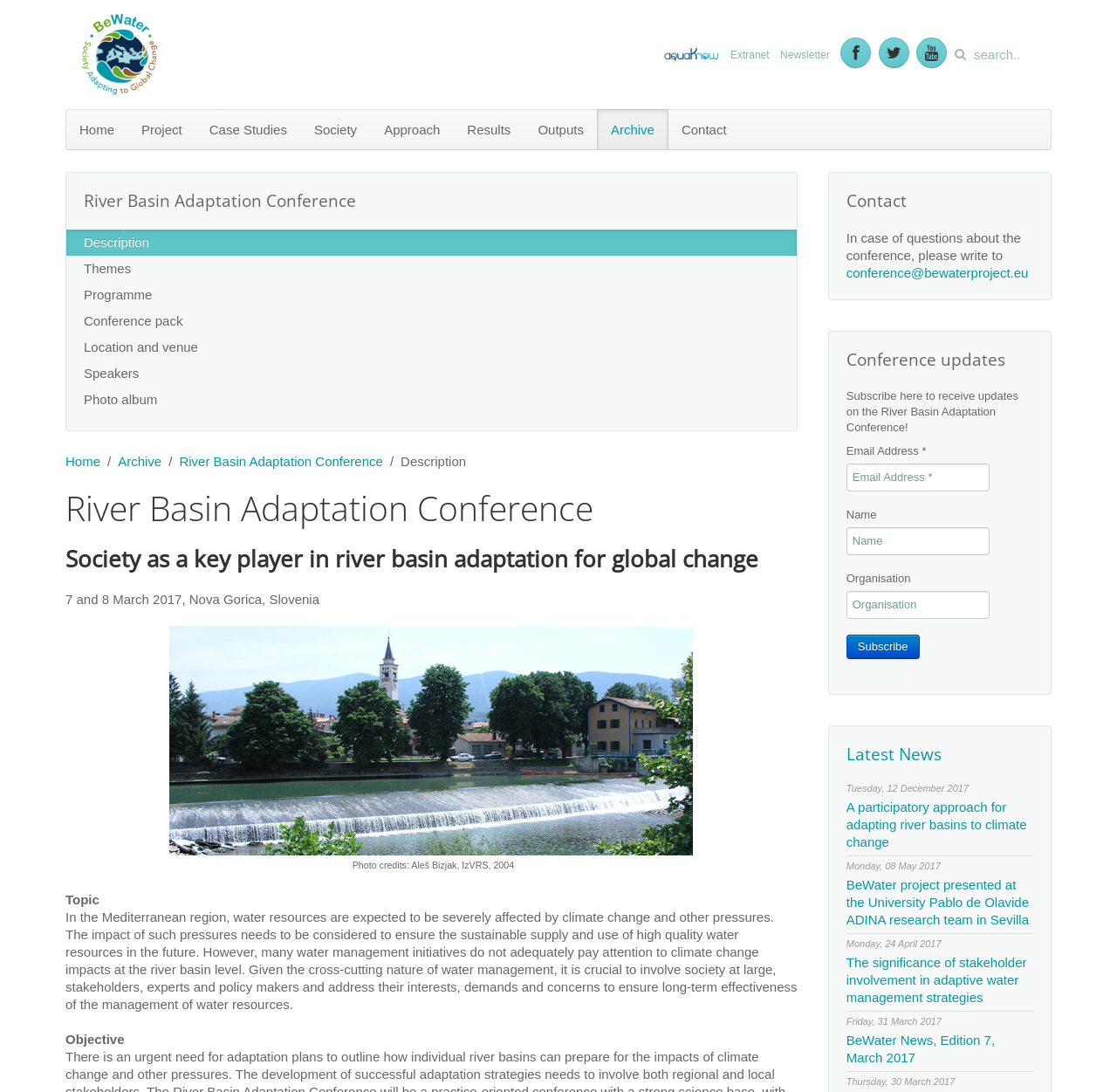Please locate the bounding box coordinates of the region I need to click to follow this instruction: "read about the River Basin Adaptation Conference".

[0.075, 0.174, 0.697, 0.194]